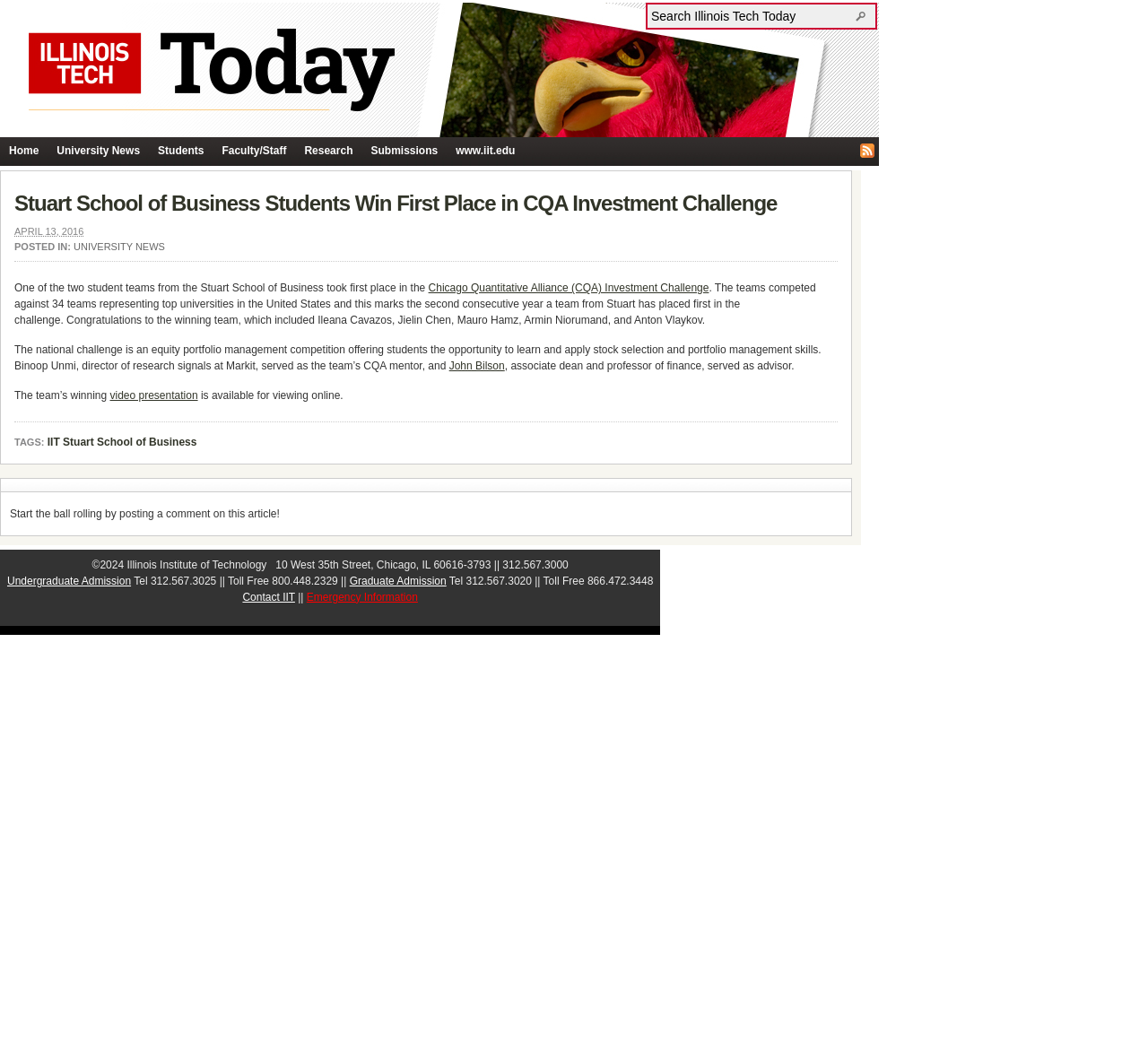Create a detailed narrative describing the layout and content of the webpage.

The webpage is about Illinois Tech Today, a news website. At the top, there is a heading "Illinois Tech Today" with an image and a link to the website. Below it, there is a search bar with a button and a placeholder text "Search Illinois Tech Today". 

On the top-left side, there are several links to different sections of the website, including "Home", "University News", "Students", "Faculty/Staff", "Research", "Submissions", and "www.iit.edu". On the top-right side, there is an RSS Feed link.

The main content of the webpage is an article about Stuart School of Business students winning first place in the CQA Investment Challenge. The article has a heading, a date "APRIL 13, 2016", and a category "UNIVERSITY NEWS". The article text describes the achievement of the students and provides details about the competition. There are also links to related topics, such as the Chicago Quantitative Alliance (CQA) Investment Challenge, and a video presentation of the winning team.

At the bottom of the article, there are tags "IIT Stuart School of Business" and a call to action to post a comment on the article. 

The footer of the webpage has copyright information, contact details, and links to undergraduate and graduate admissions, as well as emergency information.